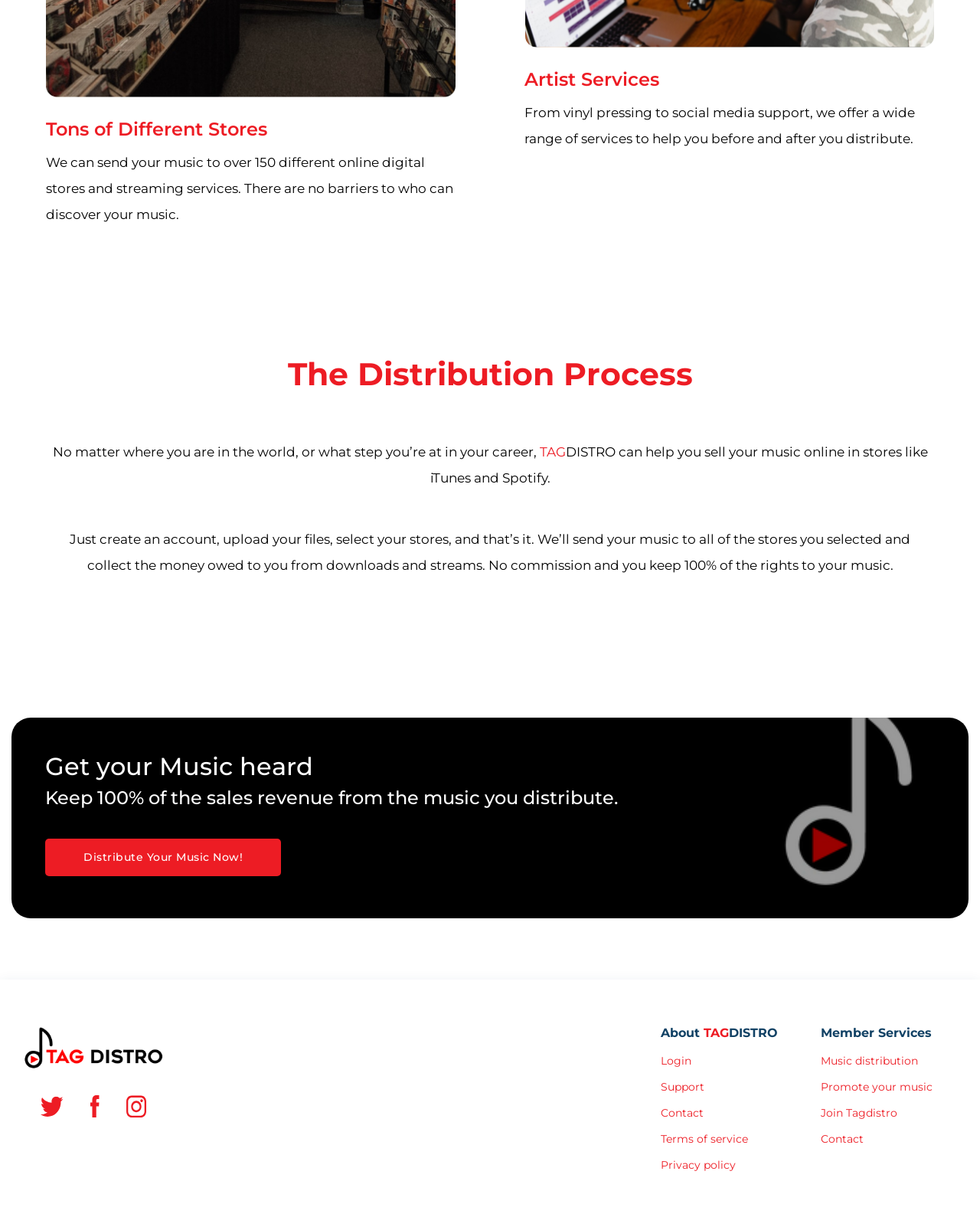What is the purpose of the 'Artist Services' section?
Observe the image and answer the question with a one-word or short phrase response.

To offer additional services